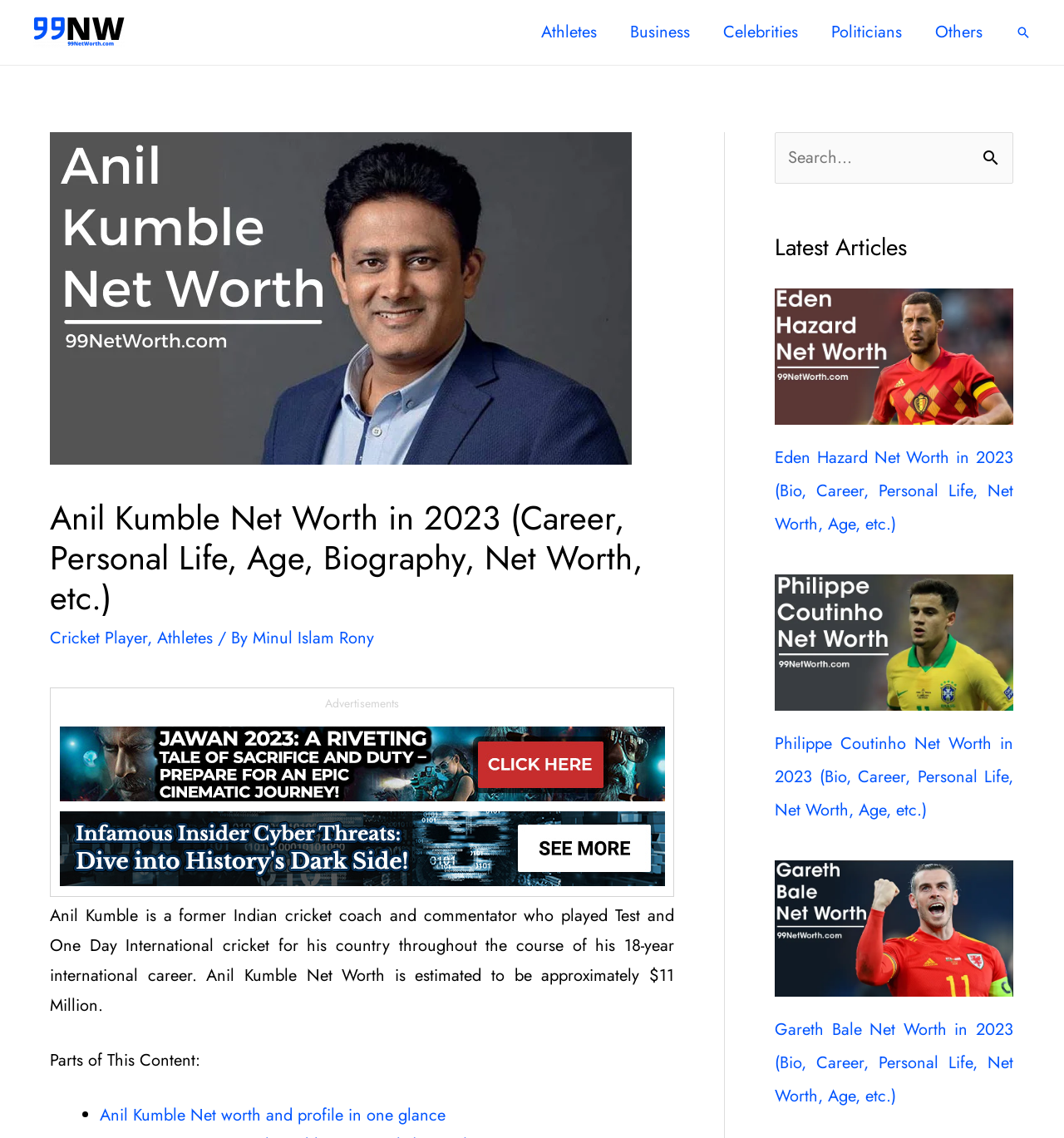How many articles are listed in the 'Latest Articles' section?
Use the information from the image to give a detailed answer to the question.

The answer can be found in the 'Latest Articles' section of the webpage, where three articles are listed, namely 'Eden Hazard Net Worth', 'Philippe Coutinho Net Worth', and 'Gareth Bale Net Worth'.